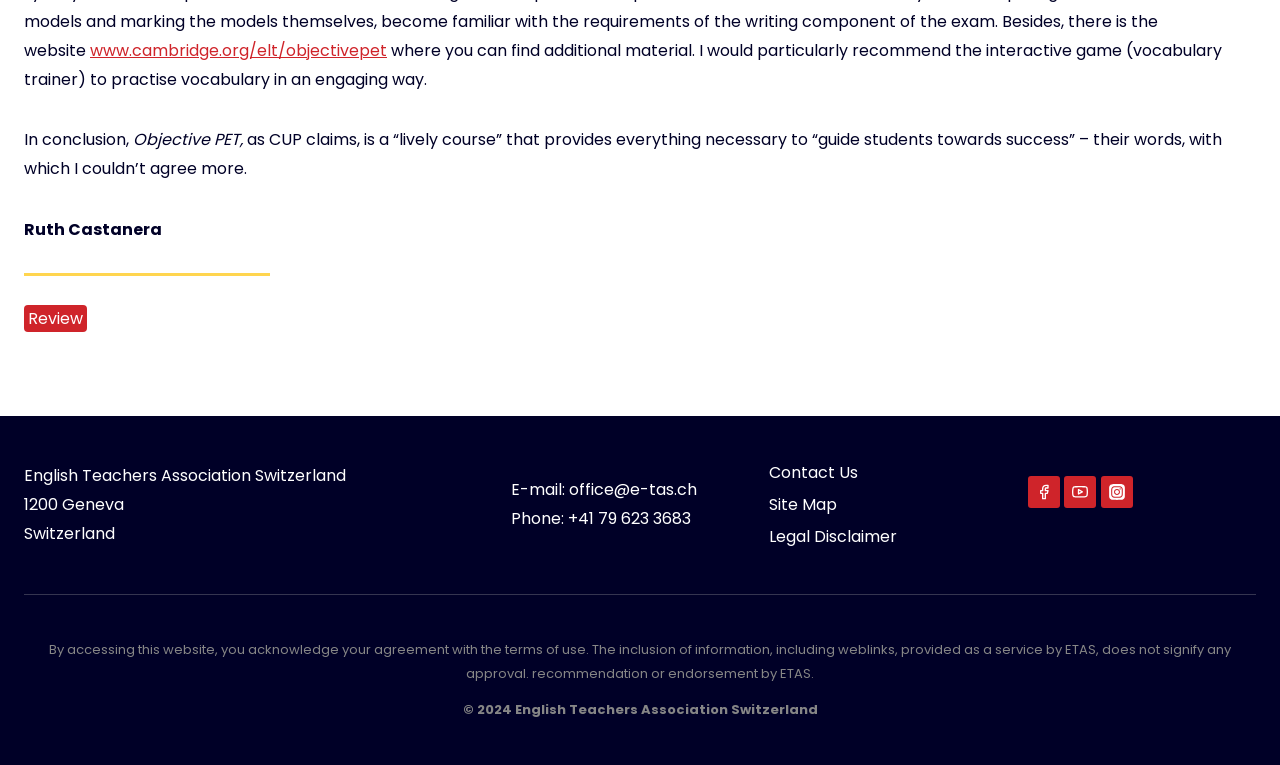Determine the bounding box coordinates of the section to be clicked to follow the instruction: "view the site map". The coordinates should be given as four float numbers between 0 and 1, formatted as [left, top, right, bottom].

[0.601, 0.64, 0.779, 0.681]